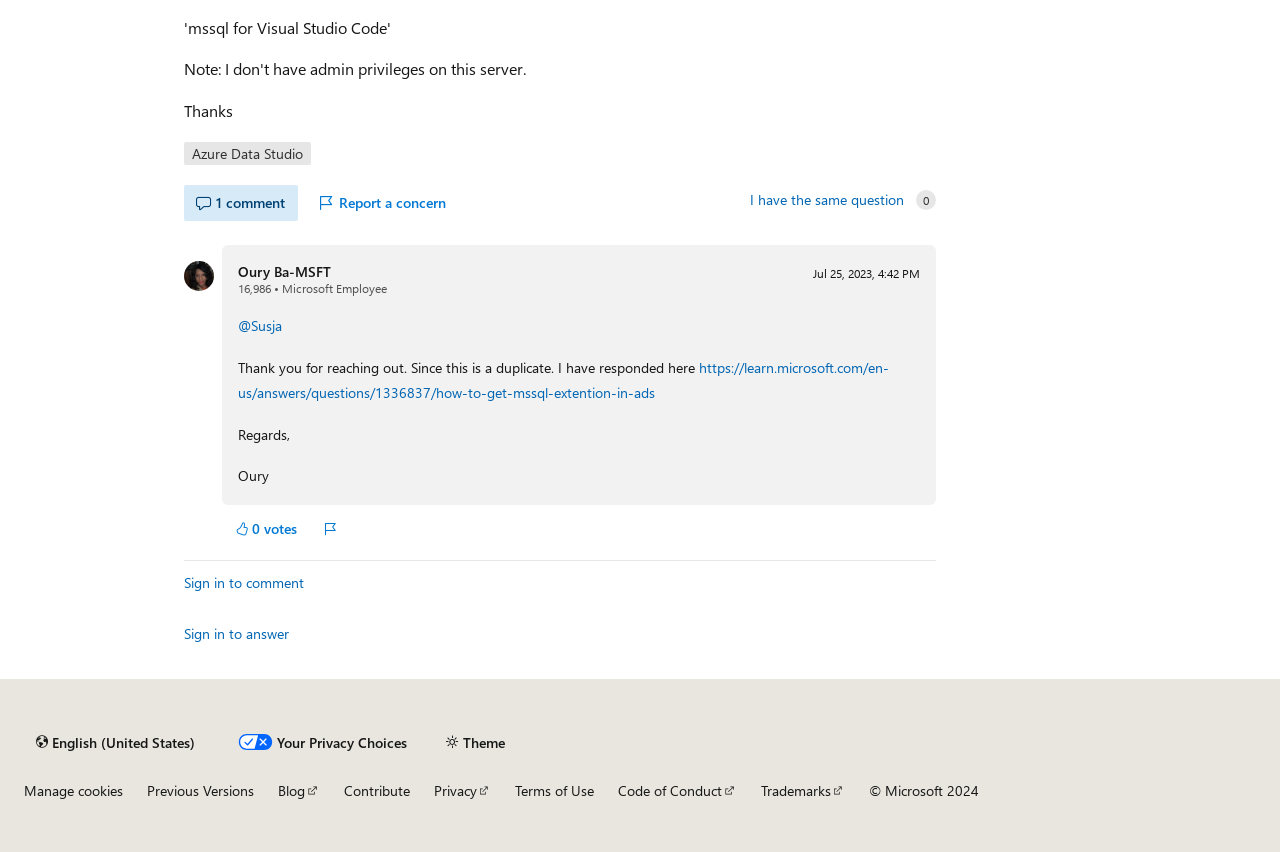Locate the bounding box coordinates of the clickable element to fulfill the following instruction: "Discover waterless textile dyeing". Provide the coordinates as four float numbers between 0 and 1 in the format [left, top, right, bottom].

None